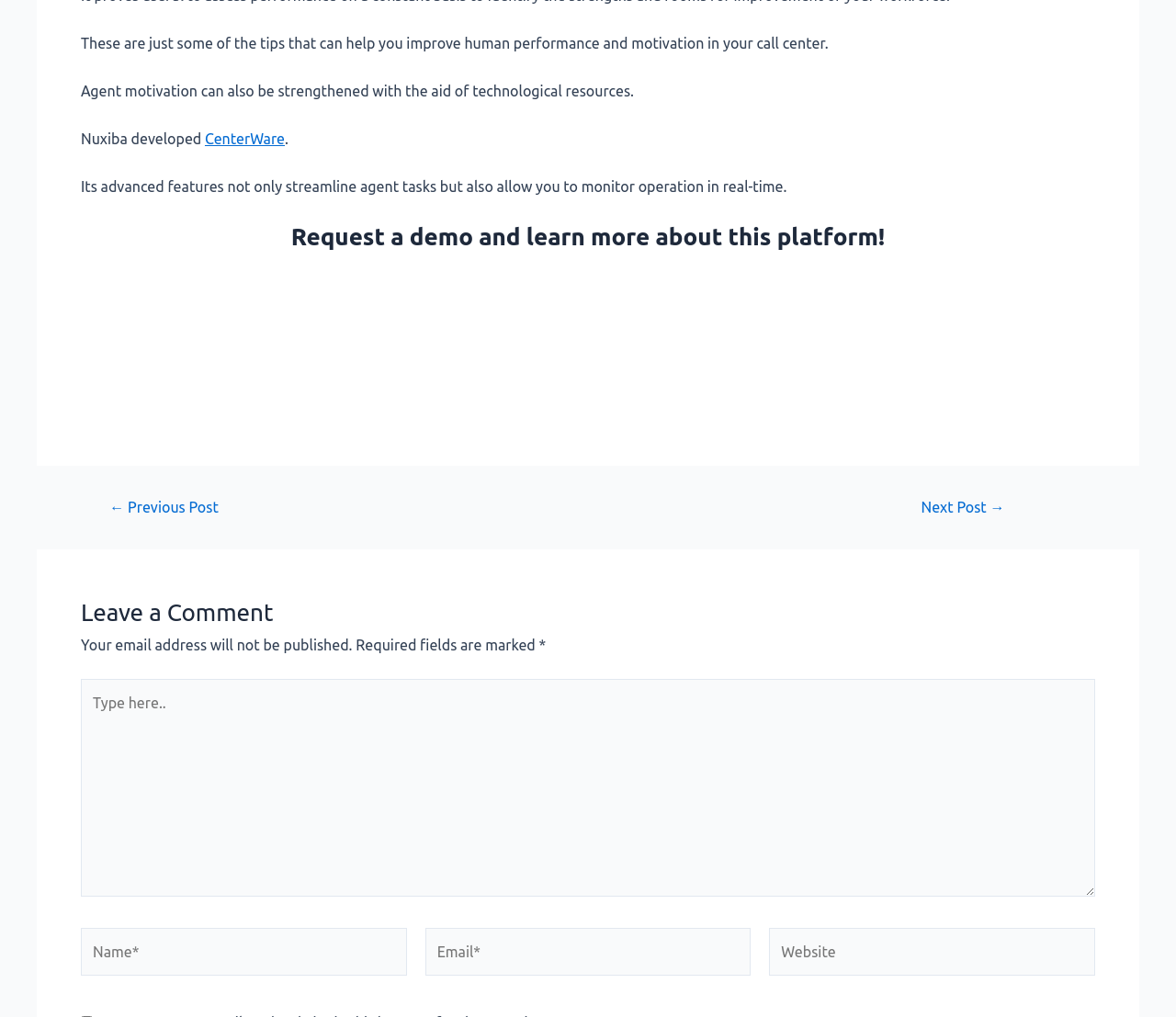Can you specify the bounding box coordinates for the region that should be clicked to fulfill this instruction: "Click the link to improve motivation in your call center".

[0.294, 0.395, 0.706, 0.411]